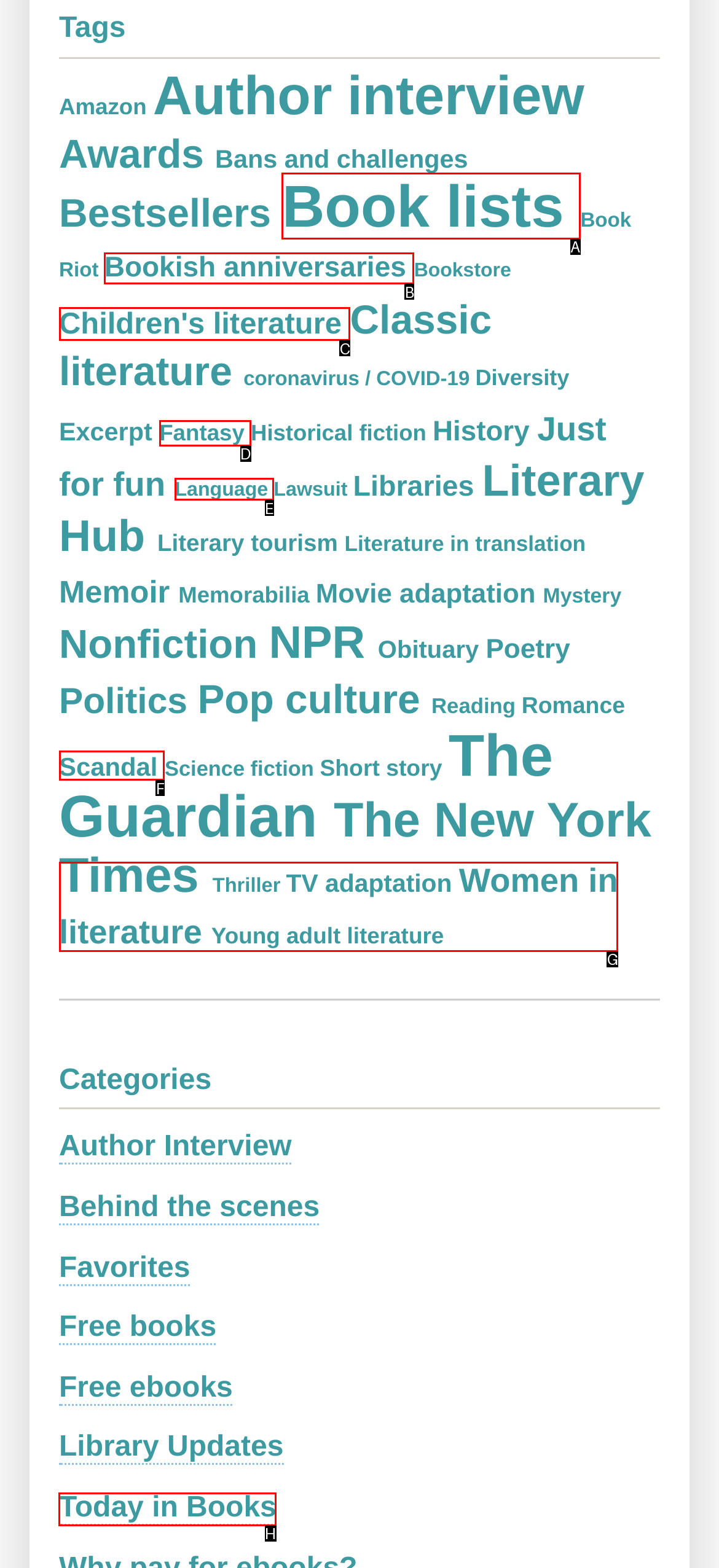Point out which HTML element you should click to fulfill the task: Check out the 'Today in Books' article.
Provide the option's letter from the given choices.

H